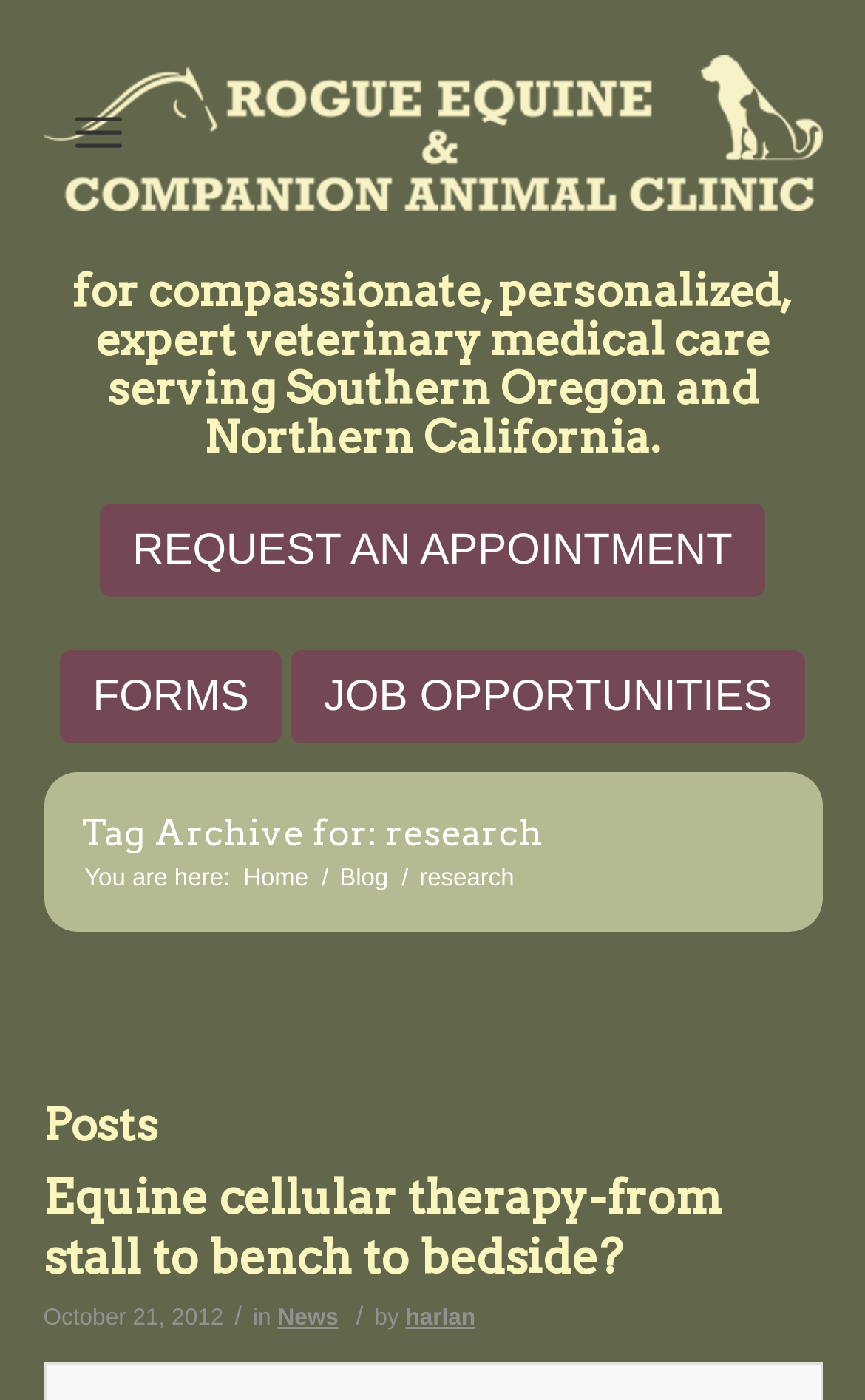Provide your answer in a single word or phrase: 
What is the date of the latest article?

October 21, 2012